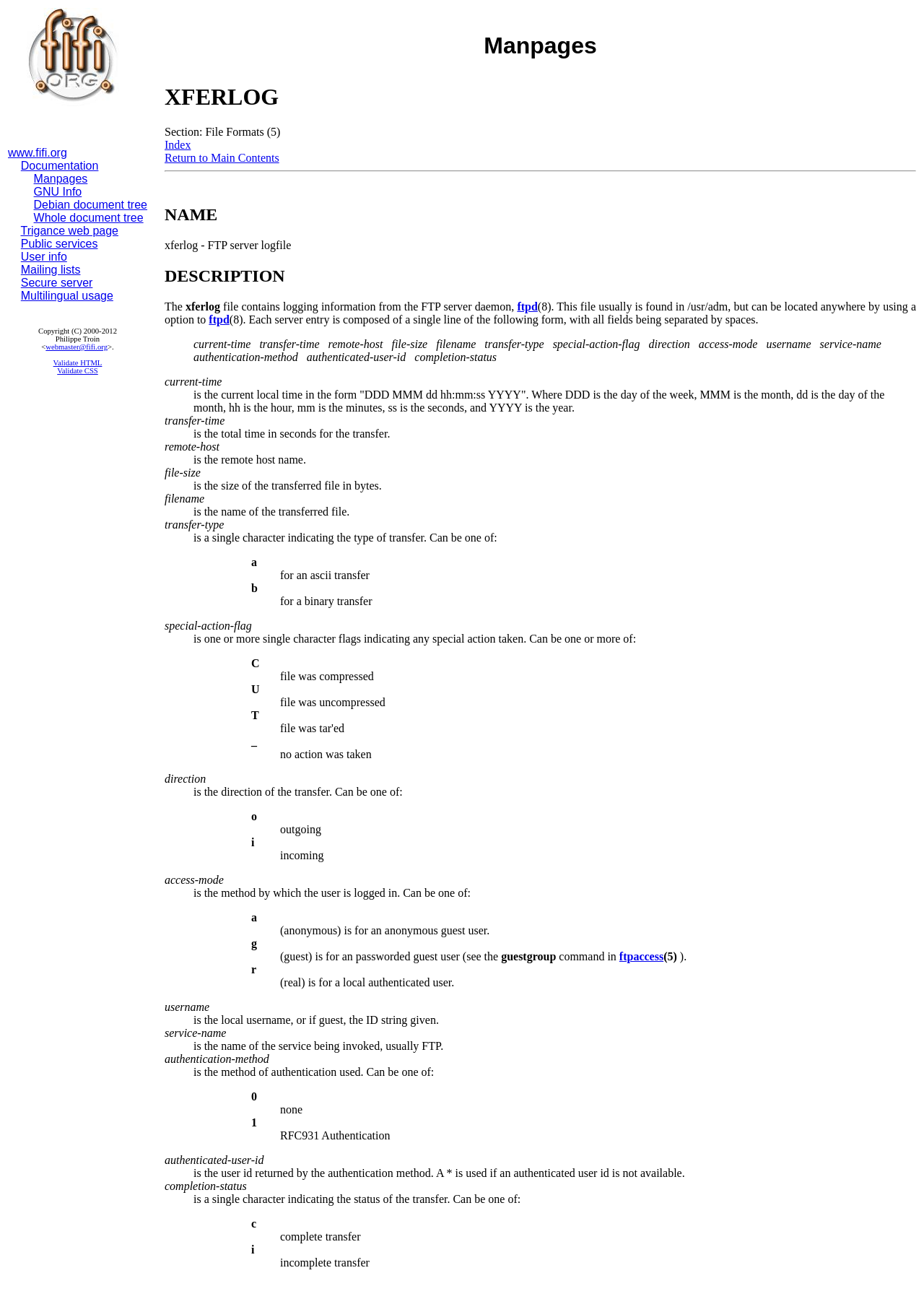Please determine the bounding box coordinates of the element to click on in order to accomplish the following task: "Click the 'Documentation' link". Ensure the coordinates are four float numbers ranging from 0 to 1, i.e., [left, top, right, bottom].

[0.022, 0.123, 0.107, 0.132]